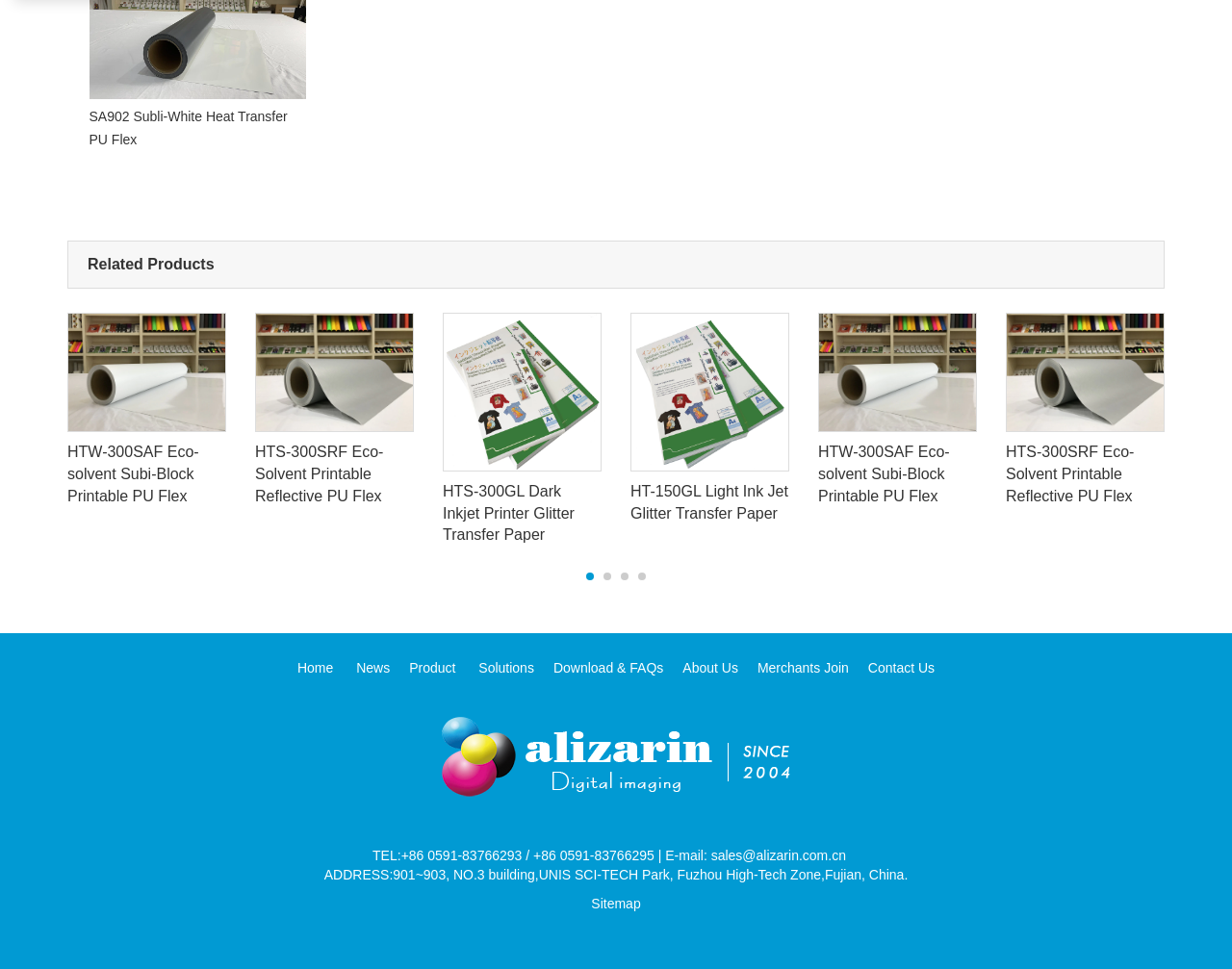Find the bounding box of the UI element described as: "Home". The bounding box coordinates should be given as four float values between 0 and 1, i.e., [left, top, right, bottom].

[0.241, 0.681, 0.271, 0.697]